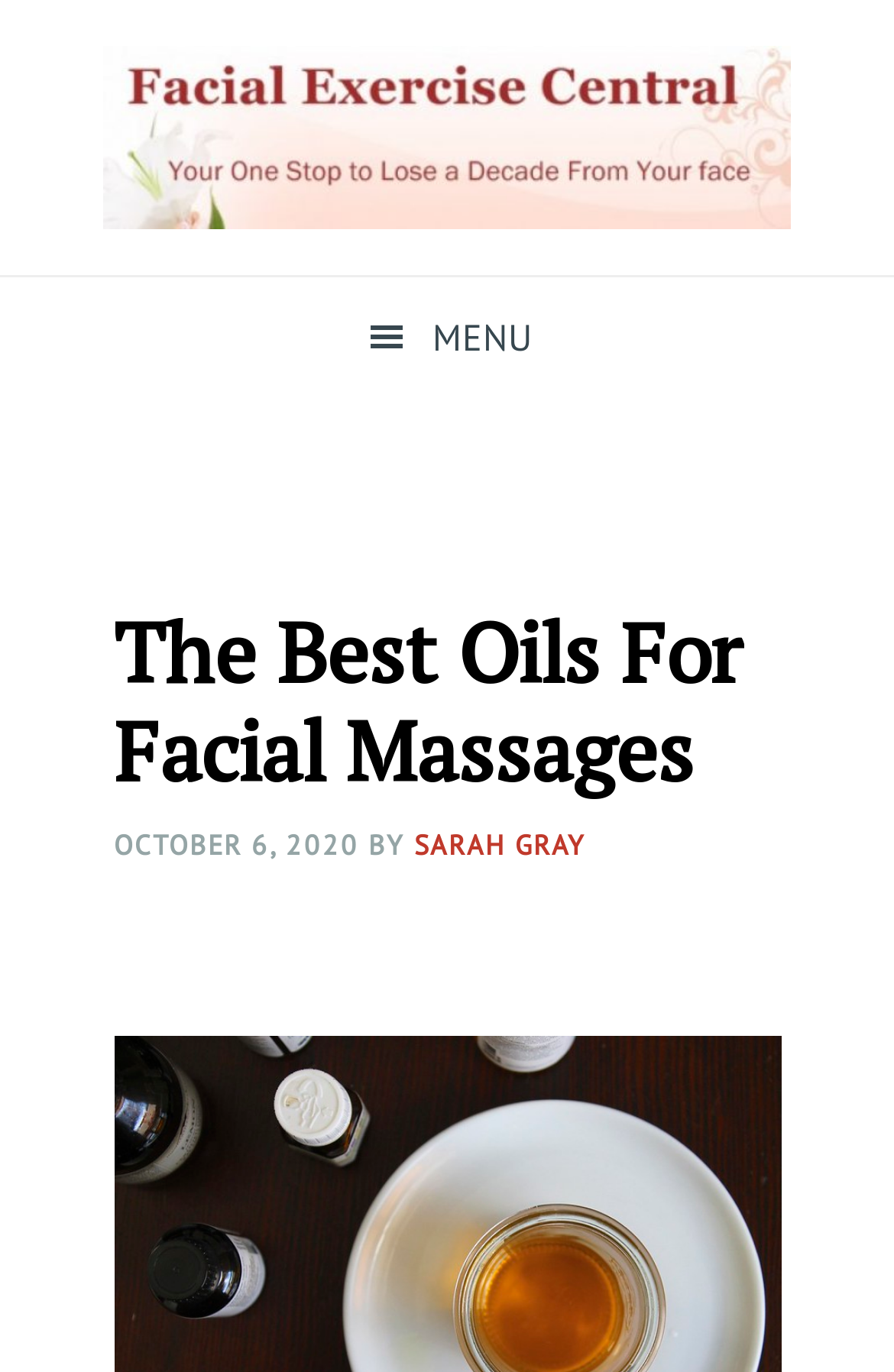Carefully examine the image and provide an in-depth answer to the question: What is the main topic of the webpage?

I determined the main topic of the webpage by looking at the heading element, which contains the text 'The Best Oils For Facial Massages'. This suggests that the webpage is about facial massages and specifically about the best oils to use for them.